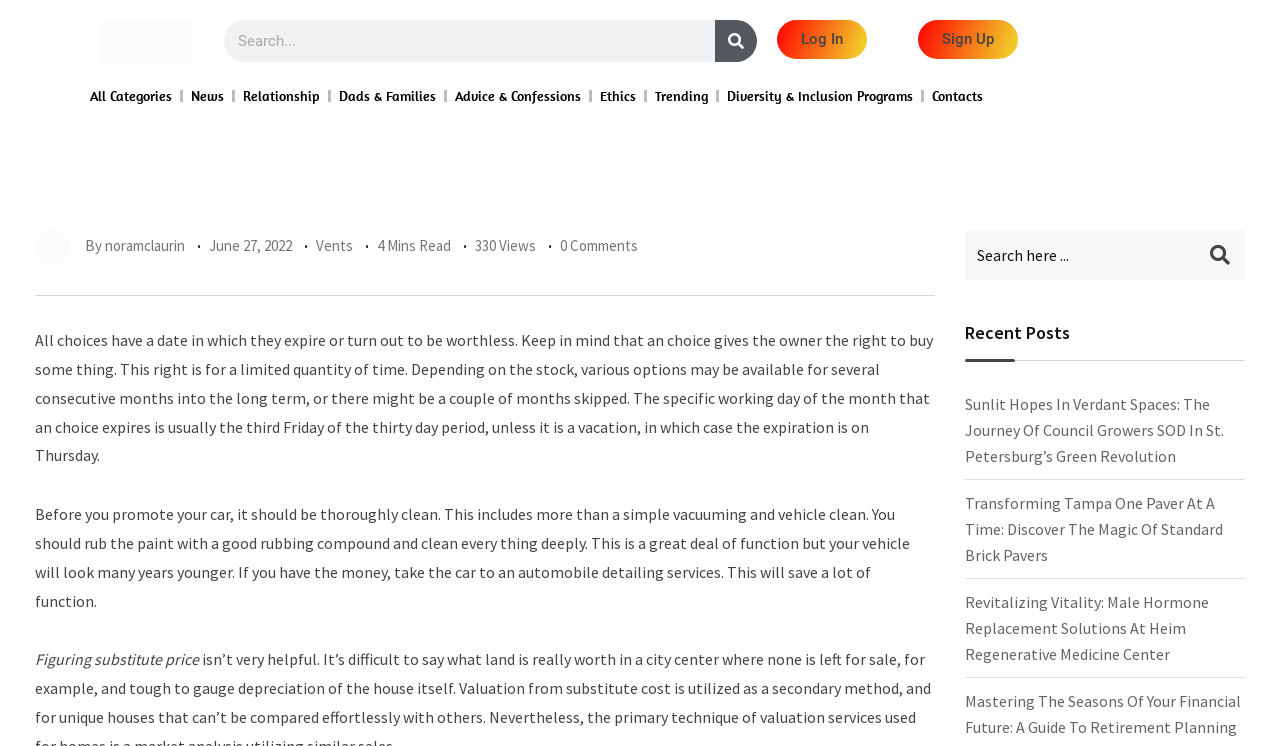Identify the bounding box coordinates for the region to click in order to carry out this instruction: "Explore the News category". Provide the coordinates using four float numbers between 0 and 1, formatted as [left, top, right, bottom].

[0.149, 0.112, 0.175, 0.146]